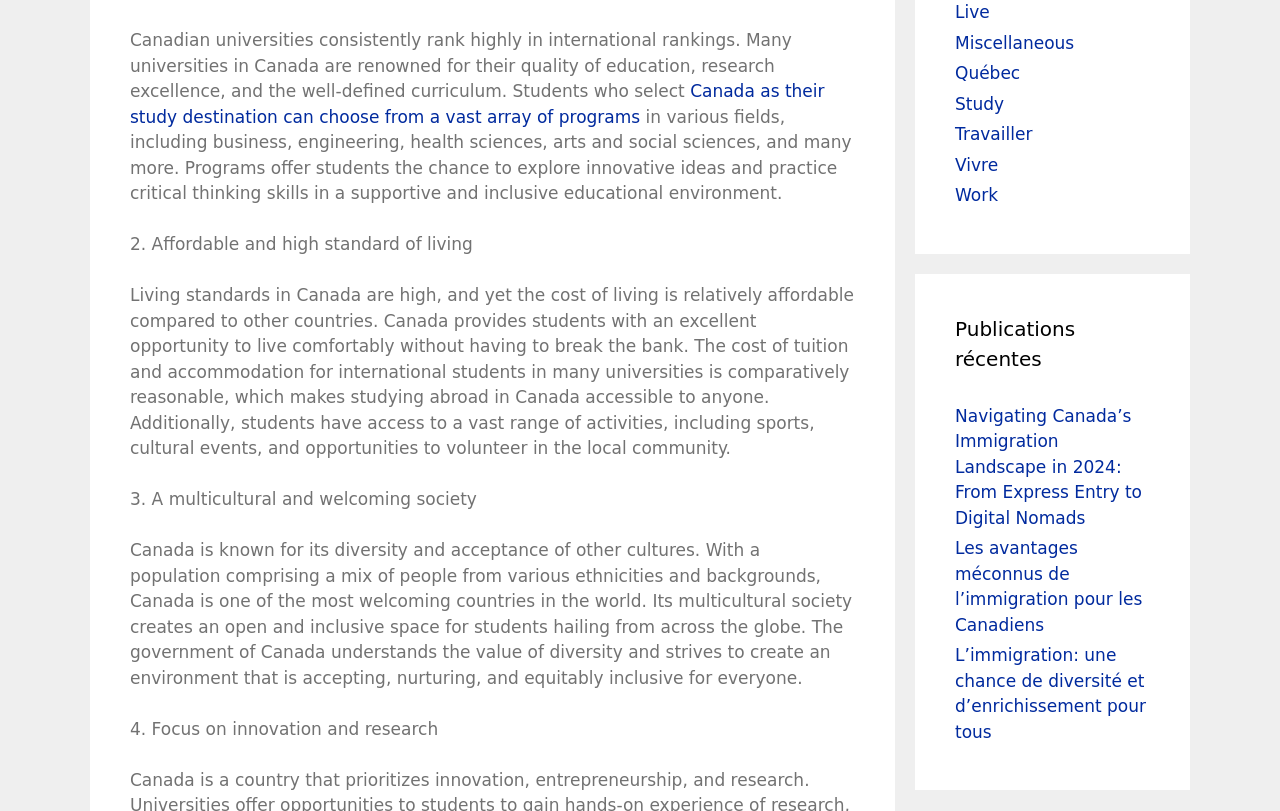From the element description: "Vivre", extract the bounding box coordinates of the UI element. The coordinates should be expressed as four float numbers between 0 and 1, in the order [left, top, right, bottom].

[0.746, 0.191, 0.78, 0.215]